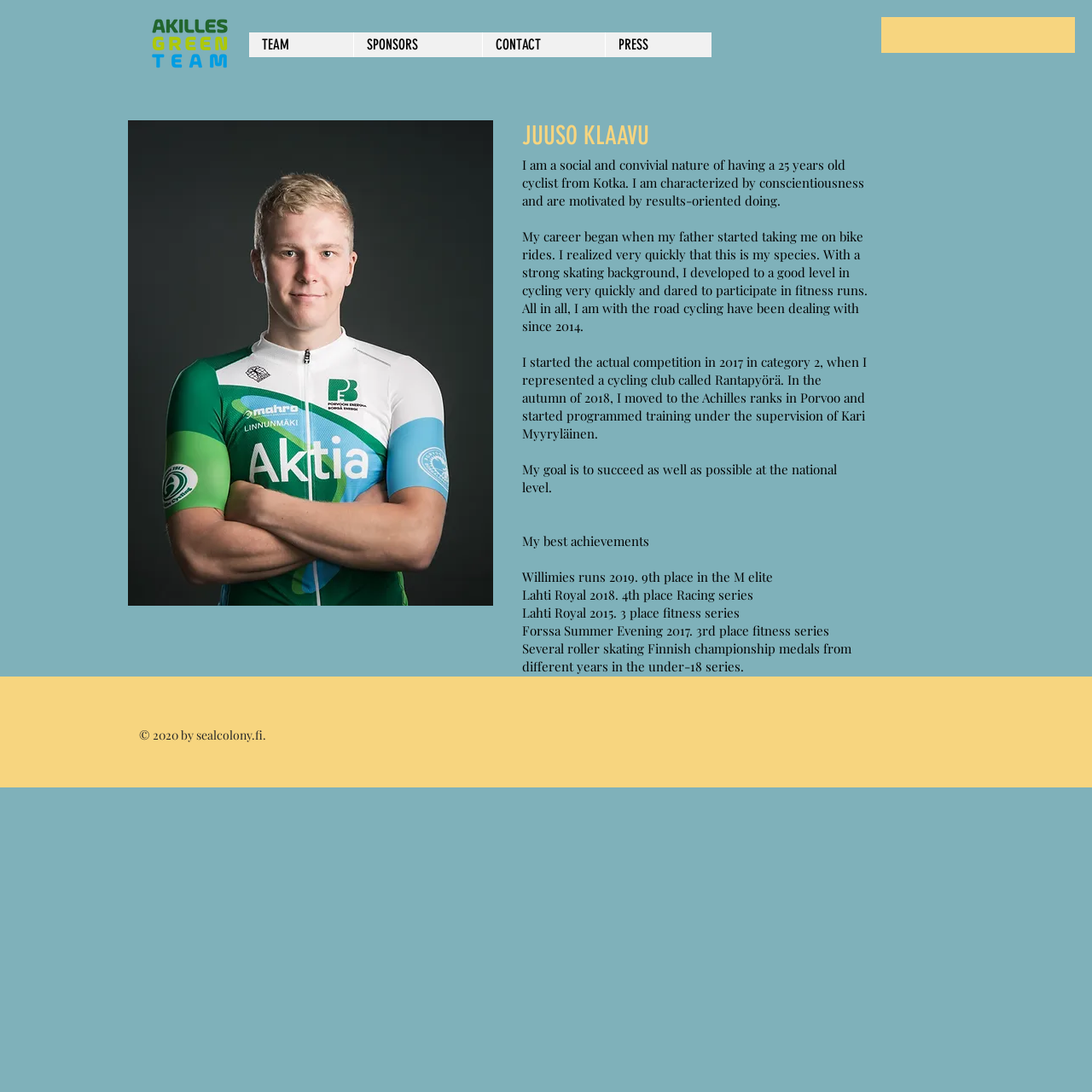What is Juuso Klaavu's goal?
Refer to the screenshot and answer in one word or phrase.

To succeed at the national level